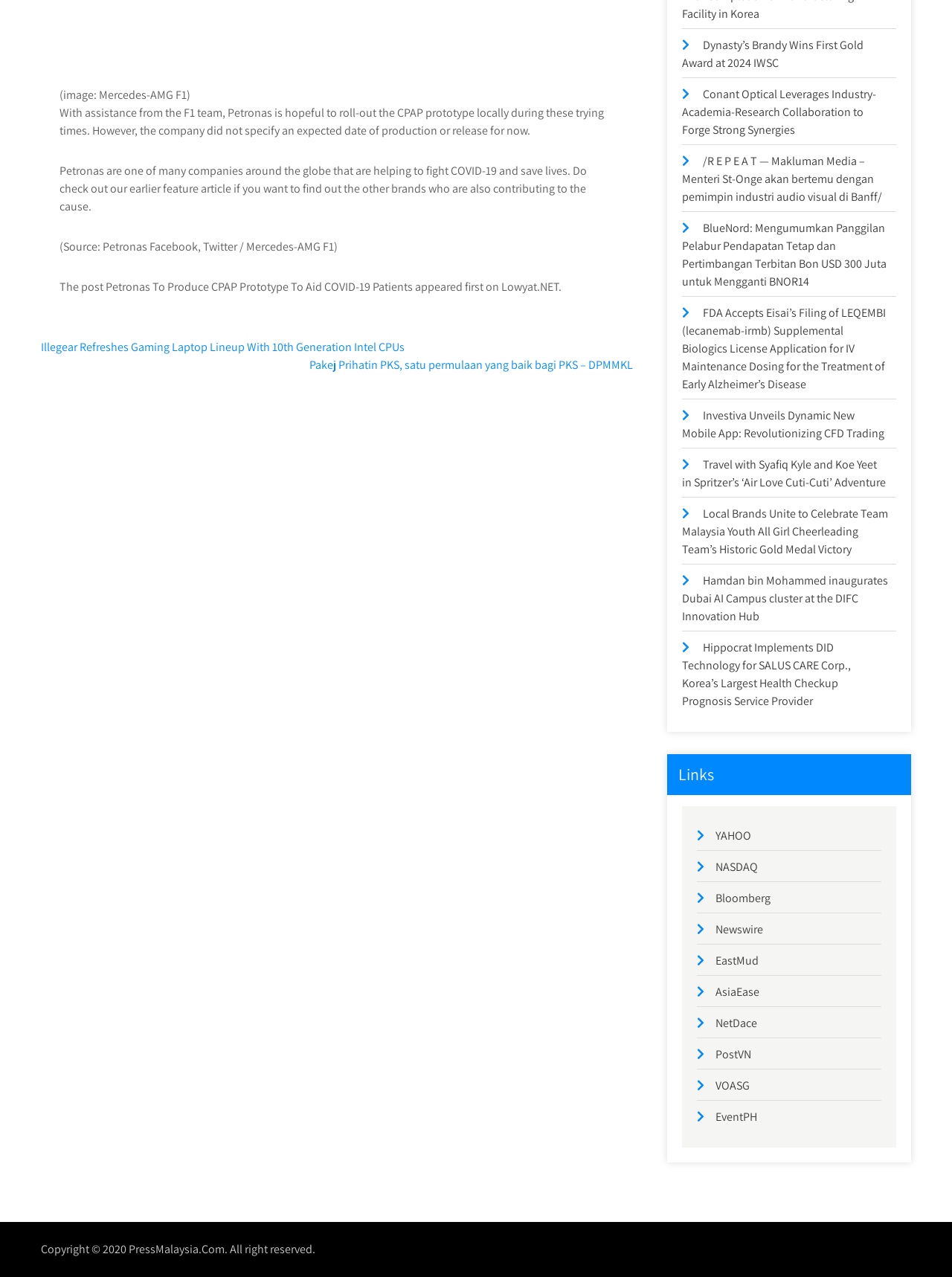Identify the bounding box coordinates of the clickable region required to complete the instruction: "Read the news about Illegear refreshing gaming laptop lineup". The coordinates should be given as four float numbers within the range of 0 and 1, i.e., [left, top, right, bottom].

[0.043, 0.266, 0.425, 0.278]